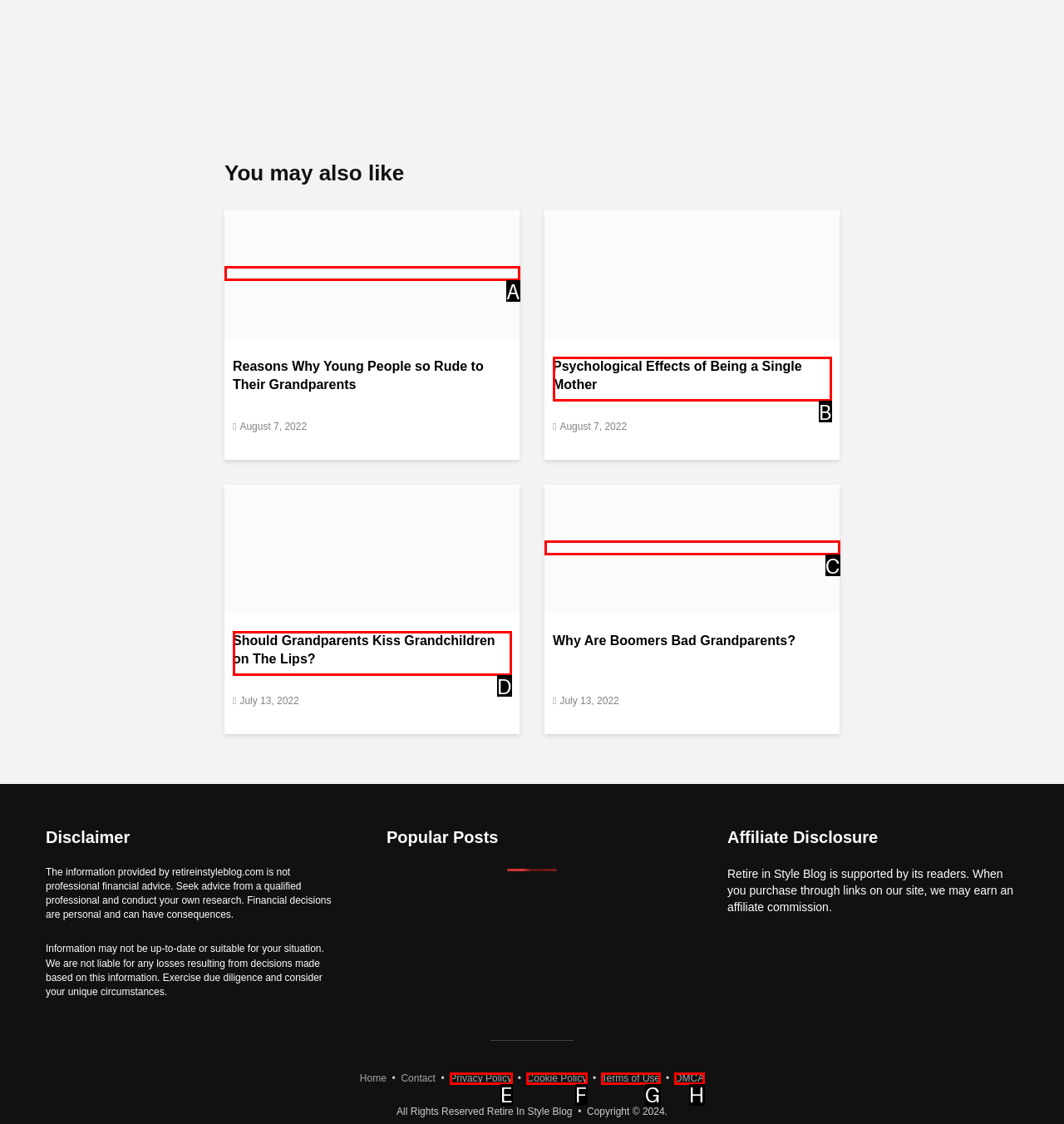Find the HTML element that matches the description: title="Why Are Boomers Bad Grandparents?". Answer using the letter of the best match from the available choices.

C